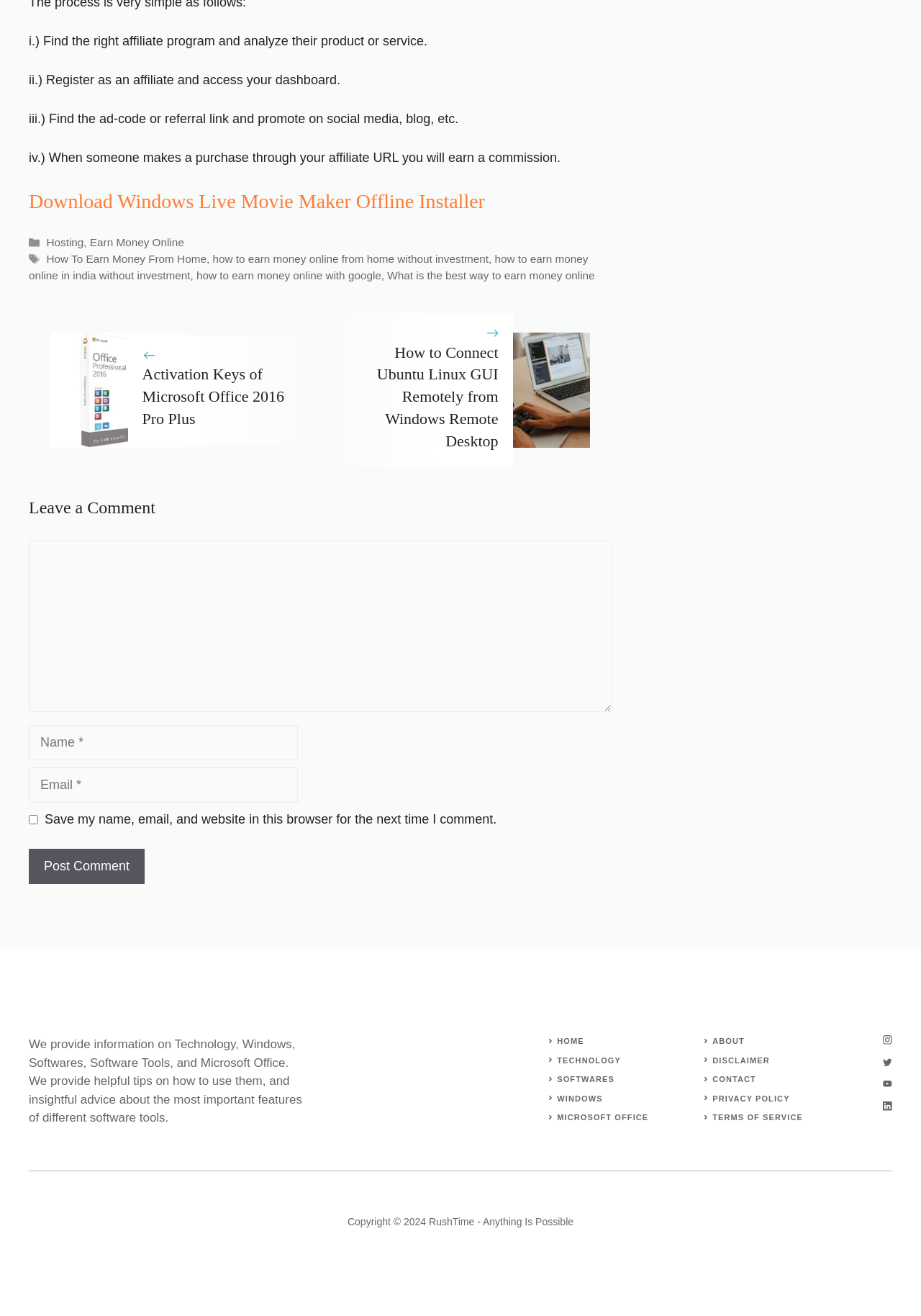Please specify the bounding box coordinates of the element that should be clicked to execute the given instruction: 'Download Windows Live Movie Maker Offline Installer'. Ensure the coordinates are four float numbers between 0 and 1, expressed as [left, top, right, bottom].

[0.031, 0.144, 0.527, 0.161]